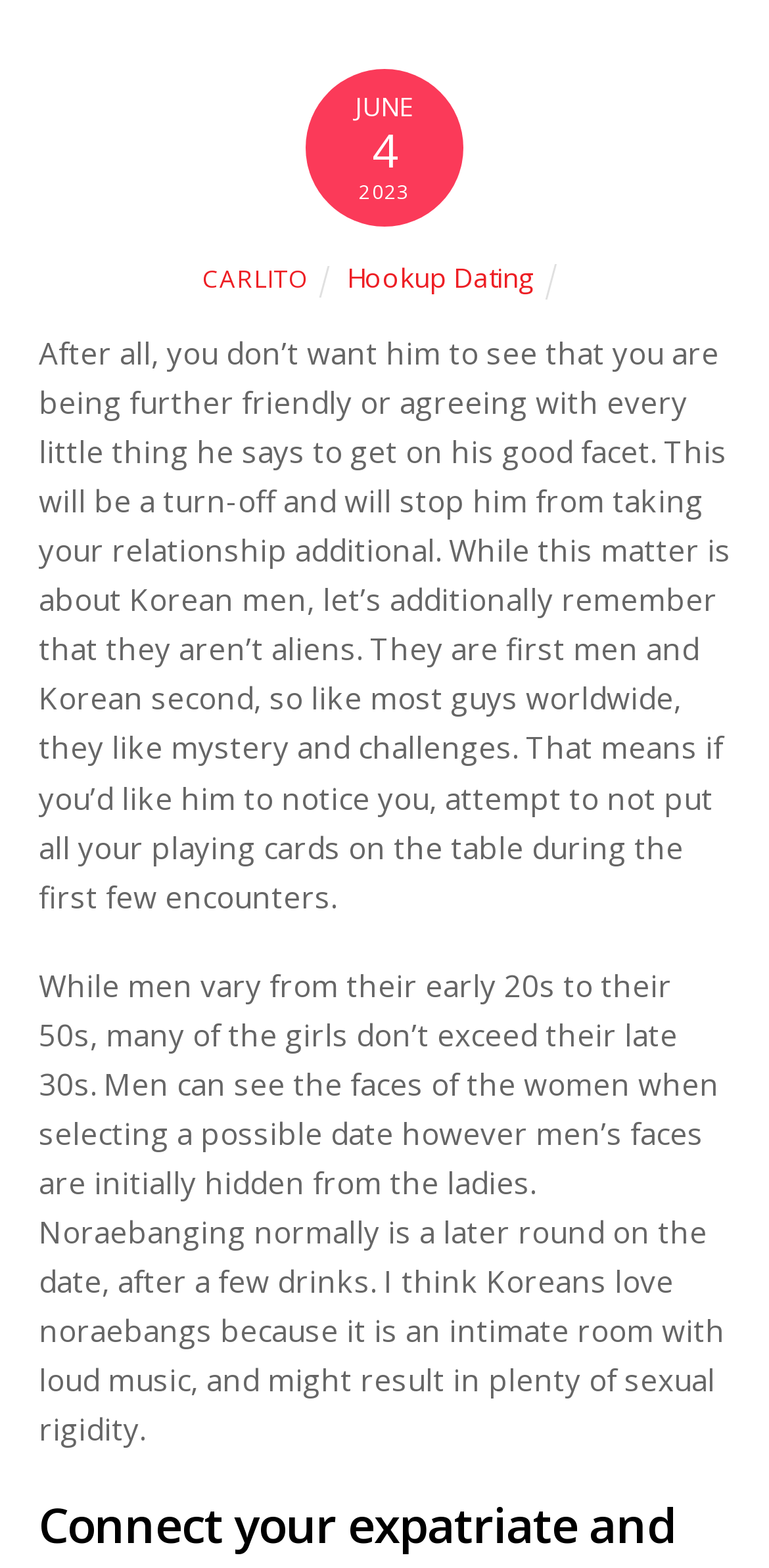What is Noraebanging?
Refer to the image and give a detailed answer to the query.

Noraebanging is mentioned in the second paragraph of the article as a type of date that Koreans enjoy. It is described as an intimate room with loud music, which can lead to sexual tension. It is likely a type of karaoke date.